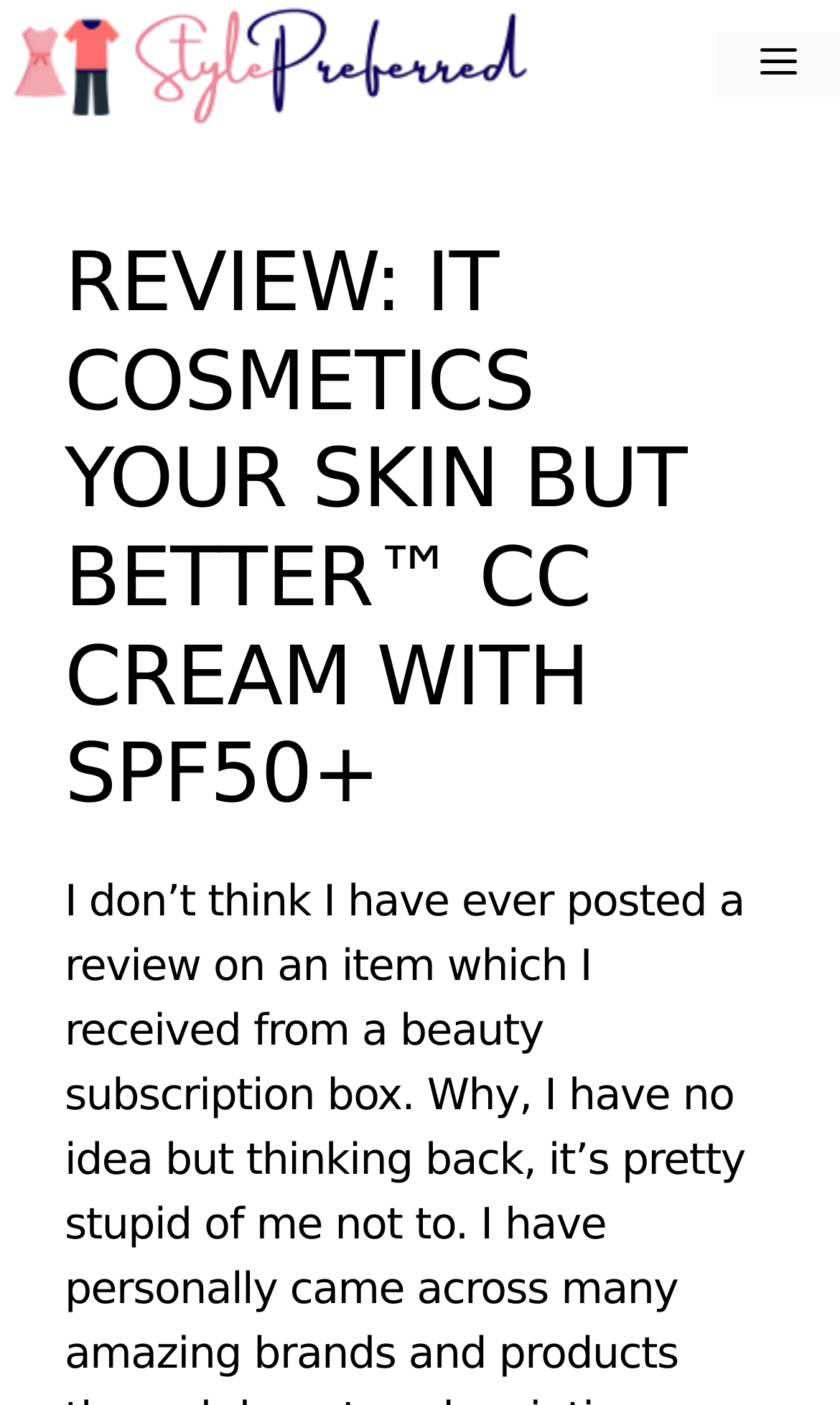Find the bounding box of the element with the following description: "alt="Style Preferred"". The coordinates must be four float numbers between 0 and 1, formatted as [left, top, right, bottom].

[0.0, 0.025, 0.641, 0.062]